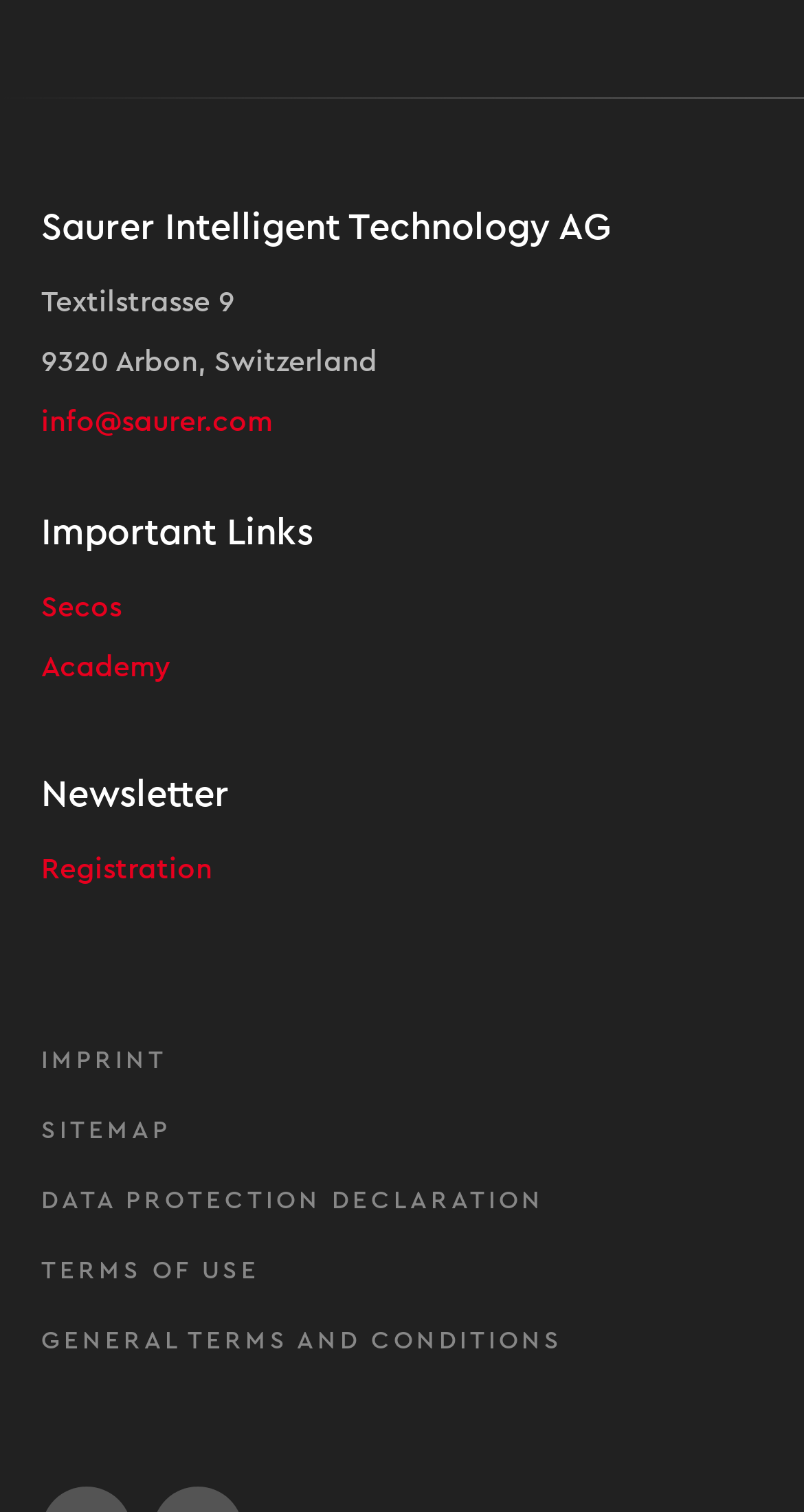What is the company name?
Look at the image and respond with a single word or a short phrase.

Saurer Intelligent Technology AG